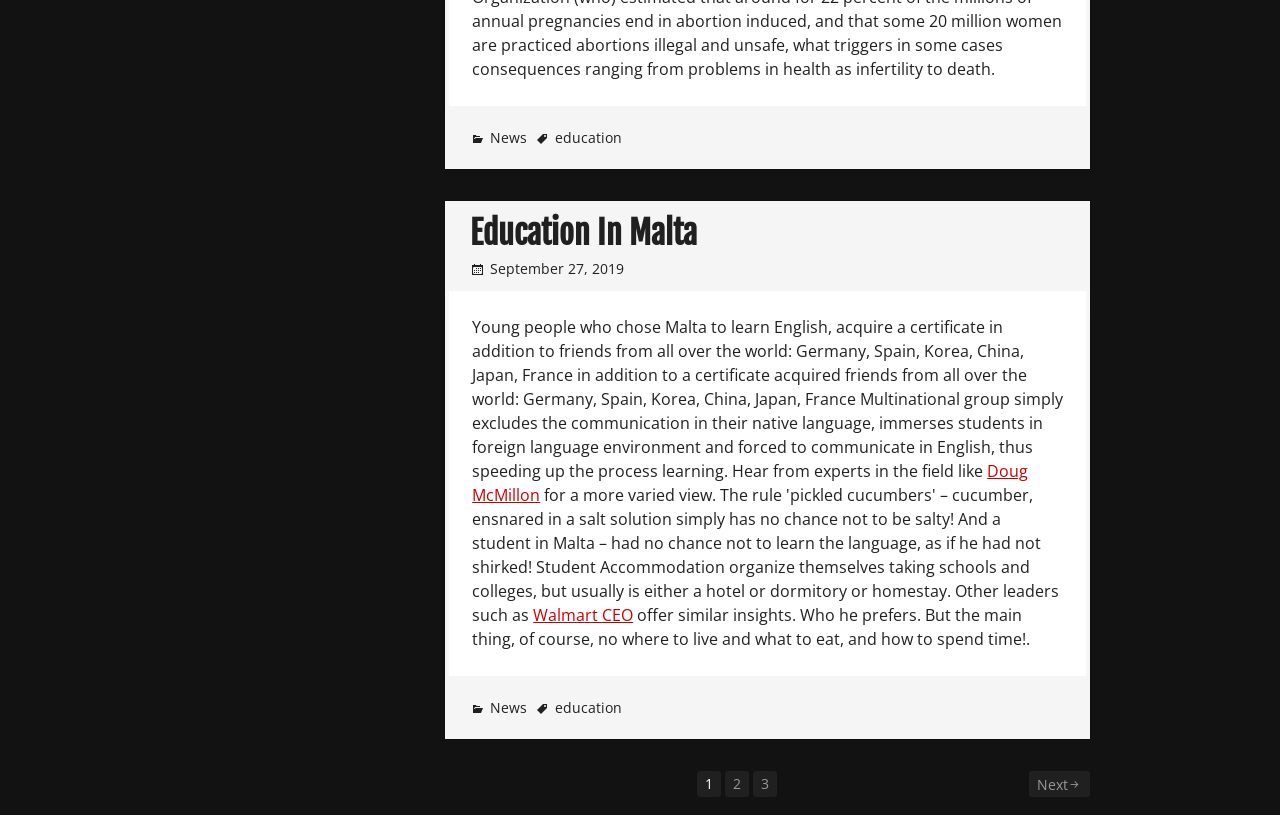What is the topic of the article?
Refer to the screenshot and deliver a thorough answer to the question presented.

The topic of the article can be determined by looking at the heading 'Education In Malta' which is a prominent element on the webpage, indicating that the article is about education in Malta.